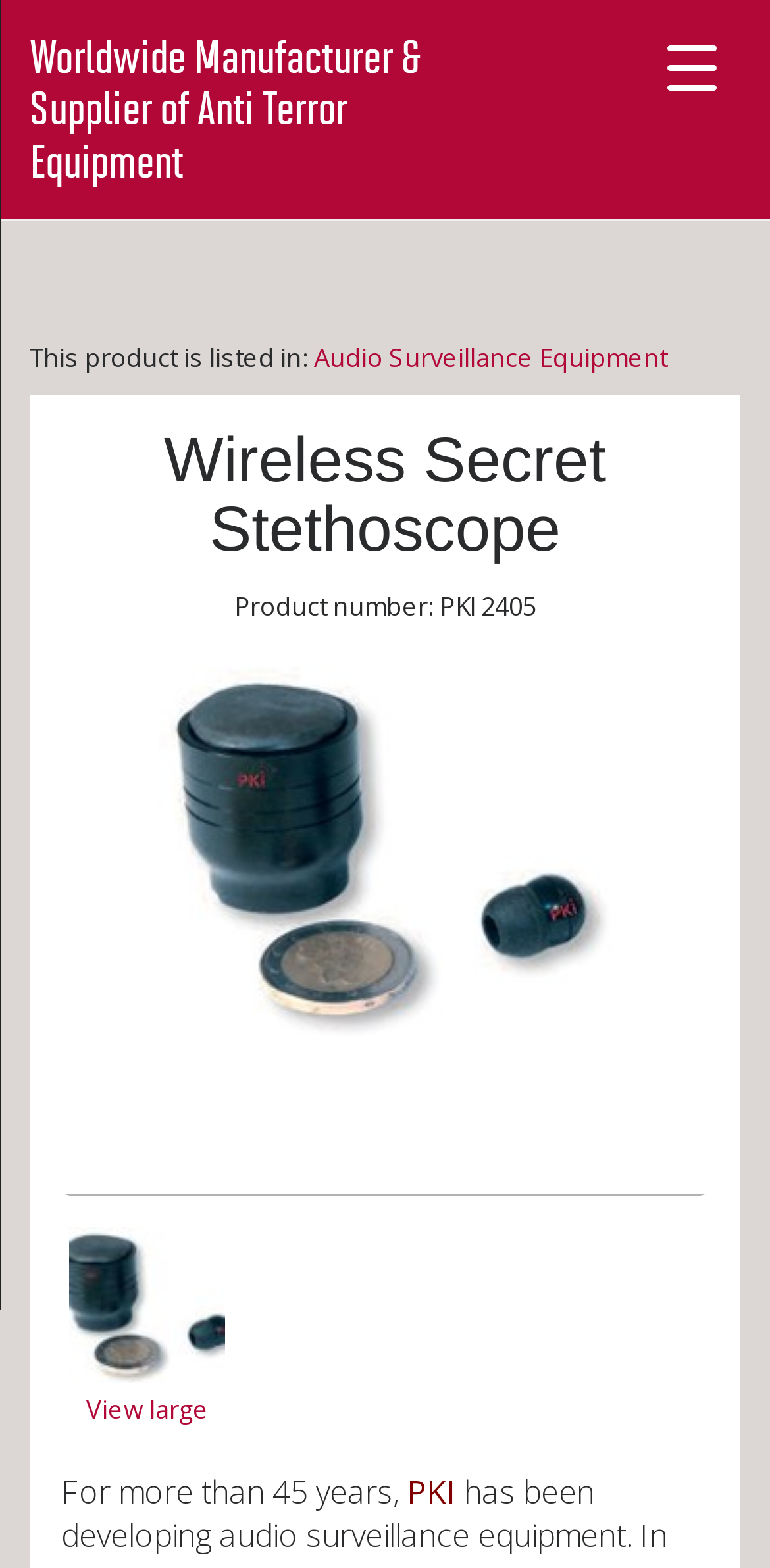Identify the bounding box for the described UI element: "Audio Surveillance Equipment".

[0.408, 0.217, 0.867, 0.239]